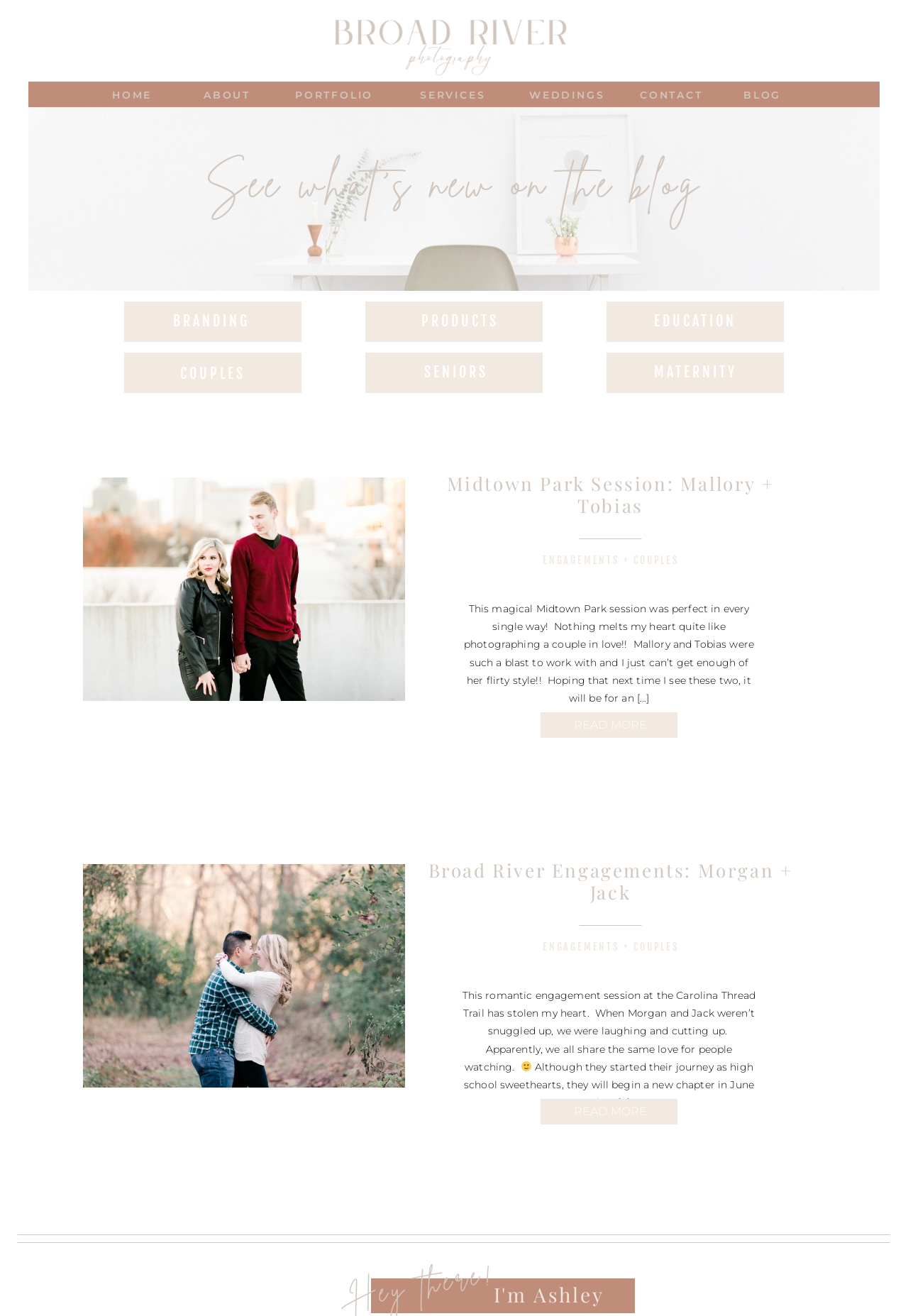Answer the following query with a single word or phrase:
How many images are on this webpage?

3